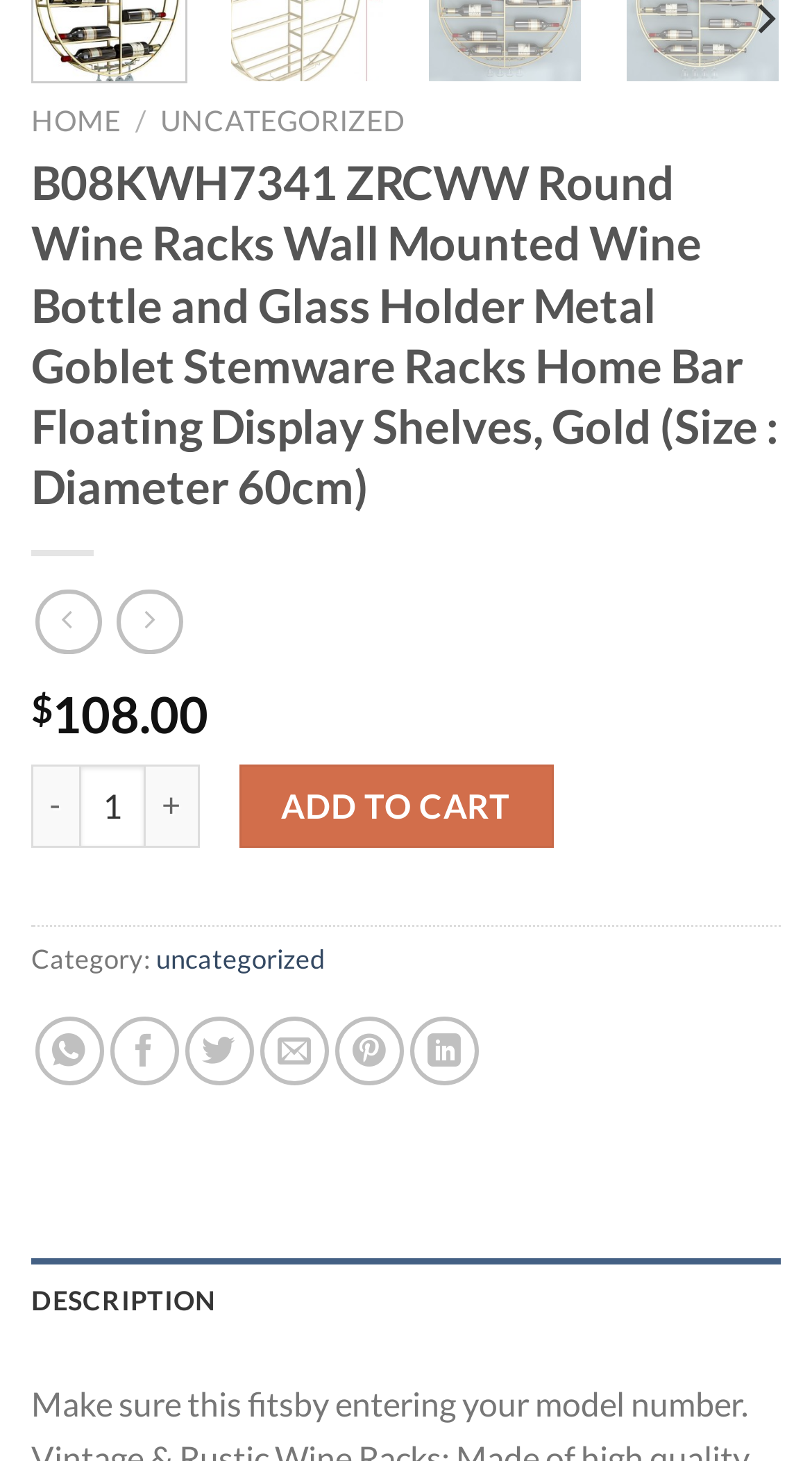Please identify the bounding box coordinates of the element I should click to complete this instruction: 'Click the 'ADD TO CART' button'. The coordinates should be given as four float numbers between 0 and 1, like this: [left, top, right, bottom].

[0.295, 0.523, 0.681, 0.581]